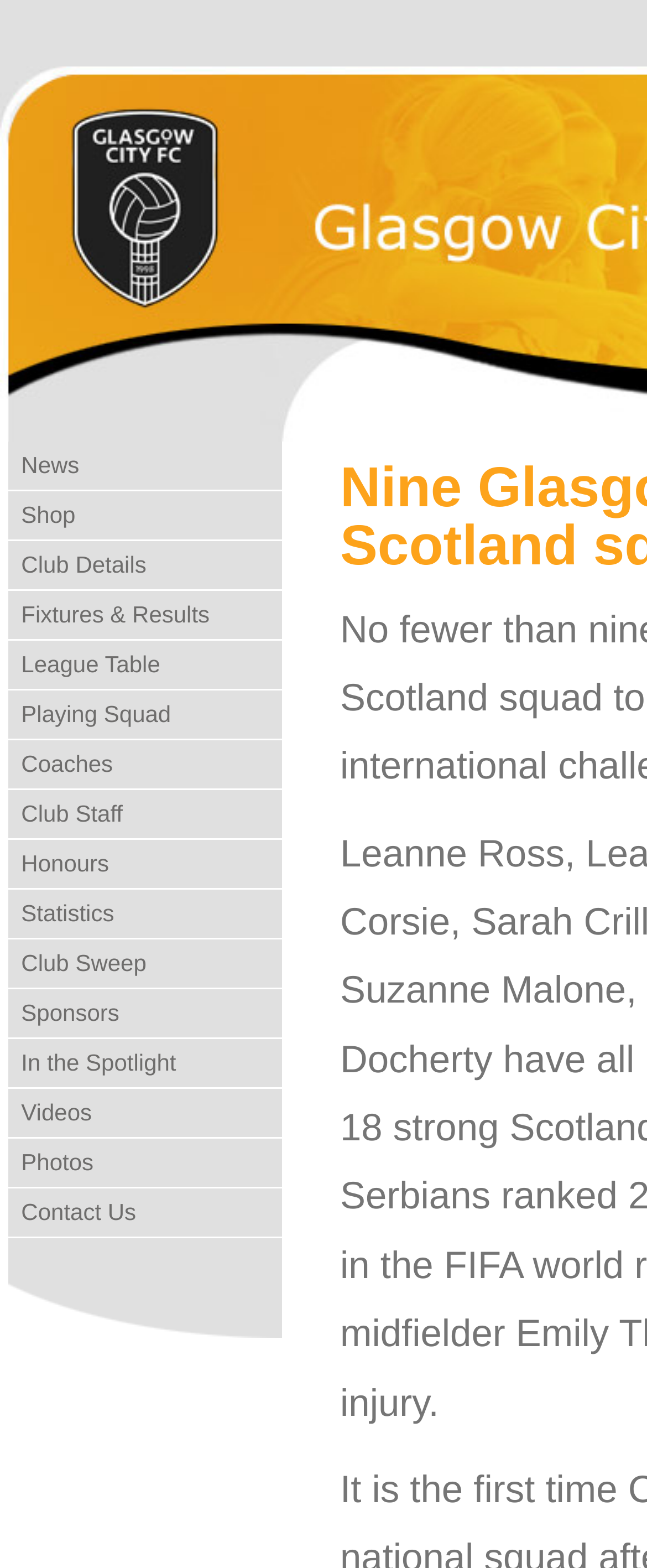Determine the bounding box coordinates of the clickable element necessary to fulfill the instruction: "Explore the playing squad". Provide the coordinates as four float numbers within the 0 to 1 range, i.e., [left, top, right, bottom].

[0.013, 0.44, 0.436, 0.471]